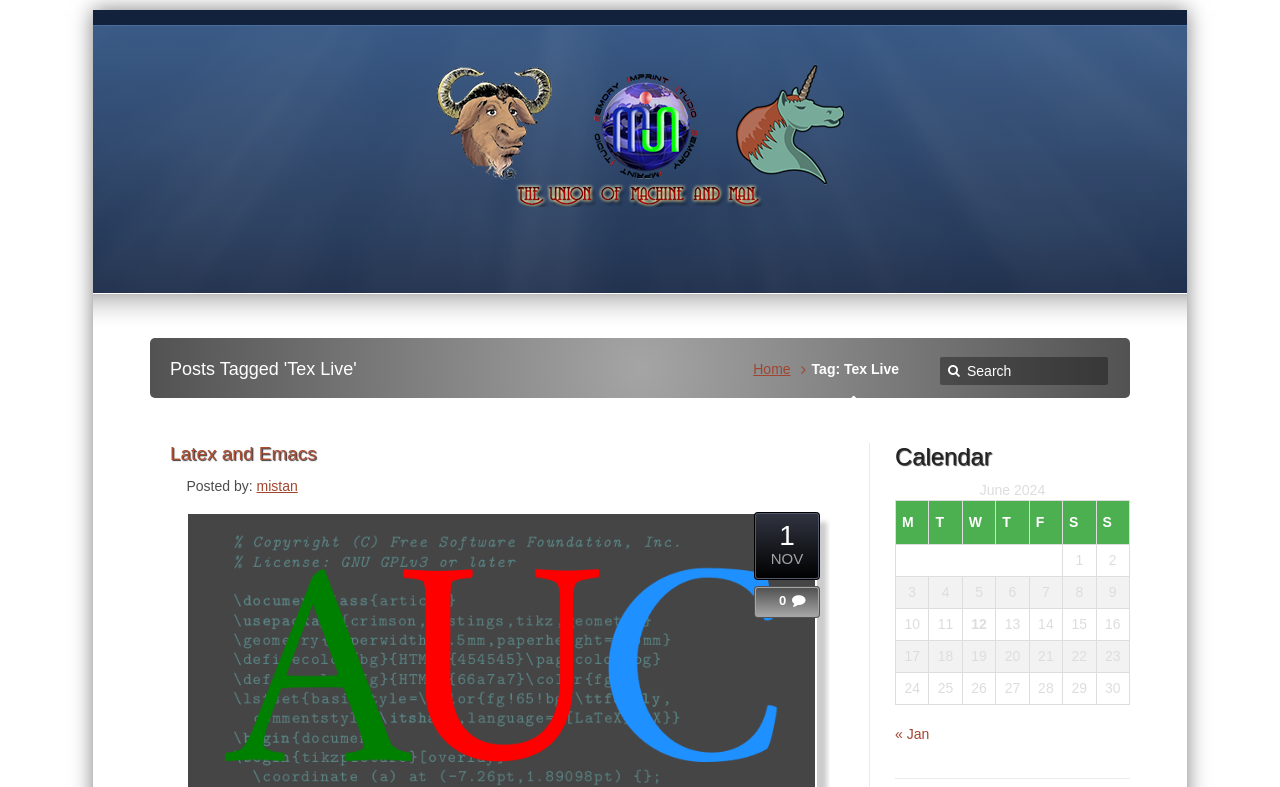Articulate a complete and detailed caption of the webpage elements.

This webpage is about Tex Live, a platform that focuses on Emacs, Arduino, Raspberry Pi, Linux, and programming. At the top, there is a link to "Org Mode - Life in Plain Text" accompanied by an image. Below this, there is a heading that reads "Posts Tagged 'Tex Live'". 

To the right of the heading, there is a search bar with a textbox and a search button. Below the search bar, there is a link to the "Home" page, followed by a static text "Tag: Tex Live". 

Underneath, there is a section dedicated to a blog post titled "Latex and Emacs". The post is written by "mistan" and was posted on November 1. There is also a link to the post with a comment count of 0. 

To the right of the blog post, there is a calendar for June 2024. The calendar is presented in a table format with days of the week listed at the top and dates listed below. The current date is not highlighted. 

At the bottom of the page, there is a navigation section that allows users to navigate to previous and next months. The previous month is January.